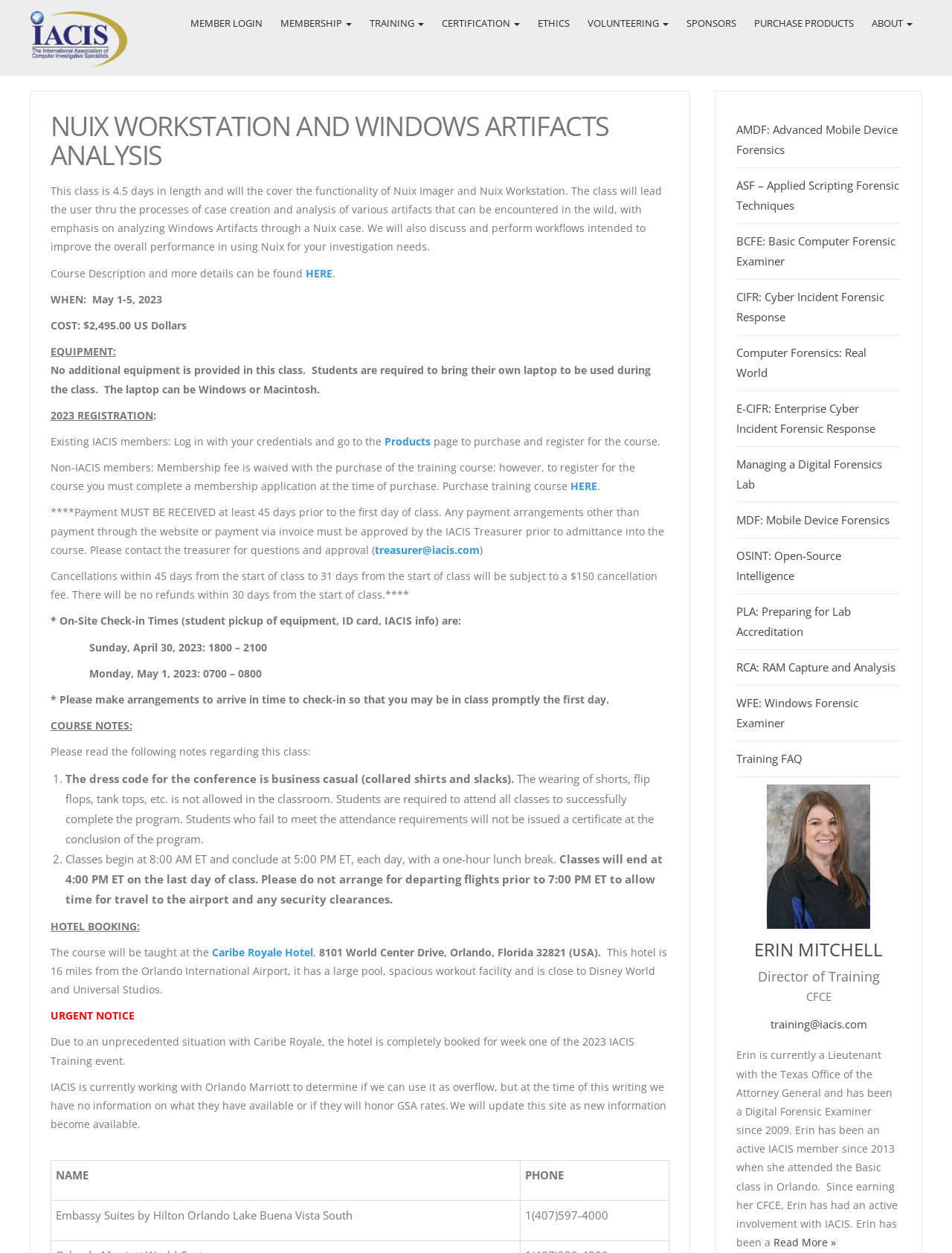Locate the bounding box coordinates of the clickable region necessary to complete the following instruction: "Click TRAINING". Provide the coordinates in the format of four float numbers between 0 and 1, i.e., [left, top, right, bottom].

[0.379, 0.007, 0.455, 0.03]